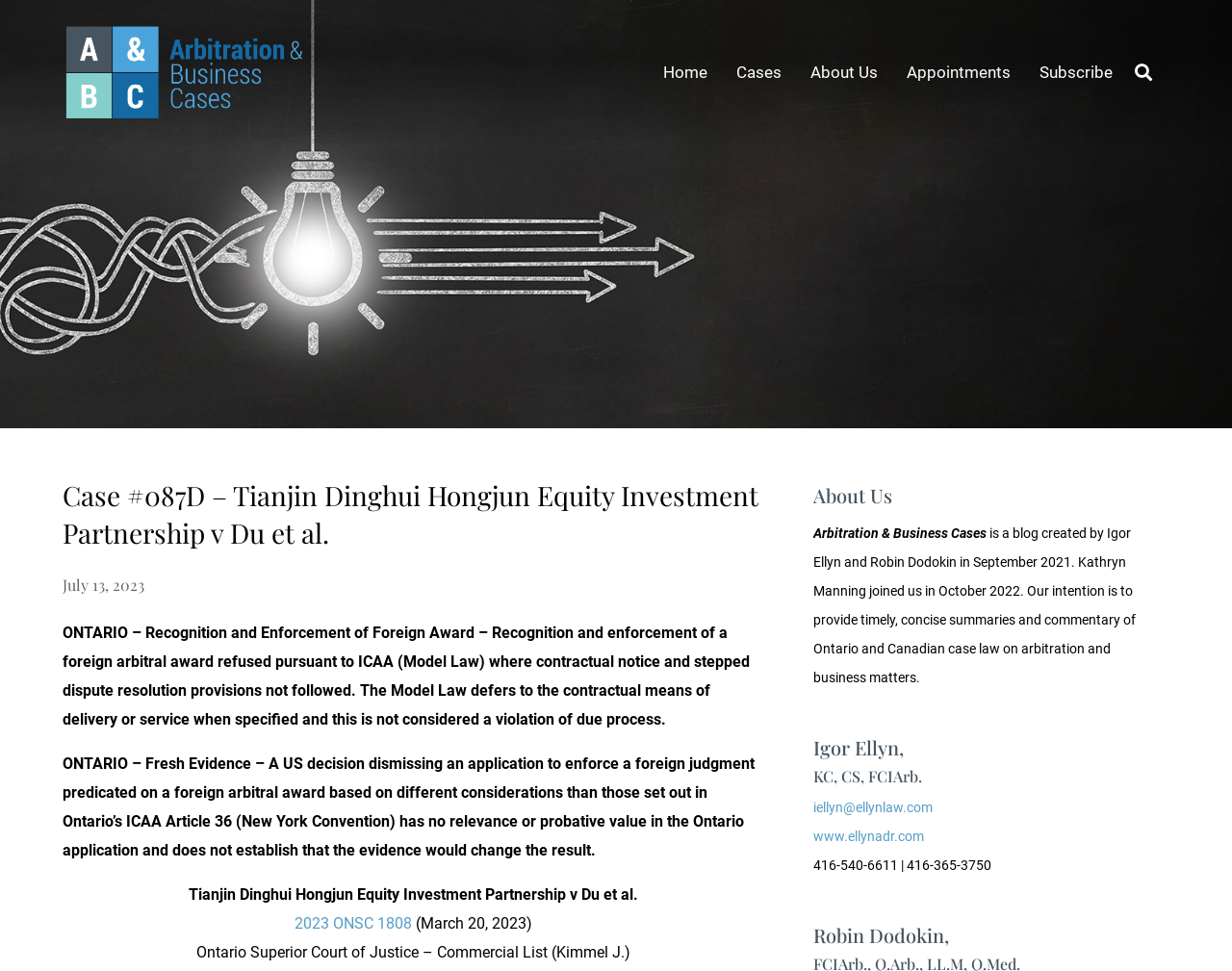What is the date of the case?
Please give a detailed and elaborate answer to the question based on the image.

I found the date of the case by looking at the second line of text on the webpage, which says 'July 13, 2023'.